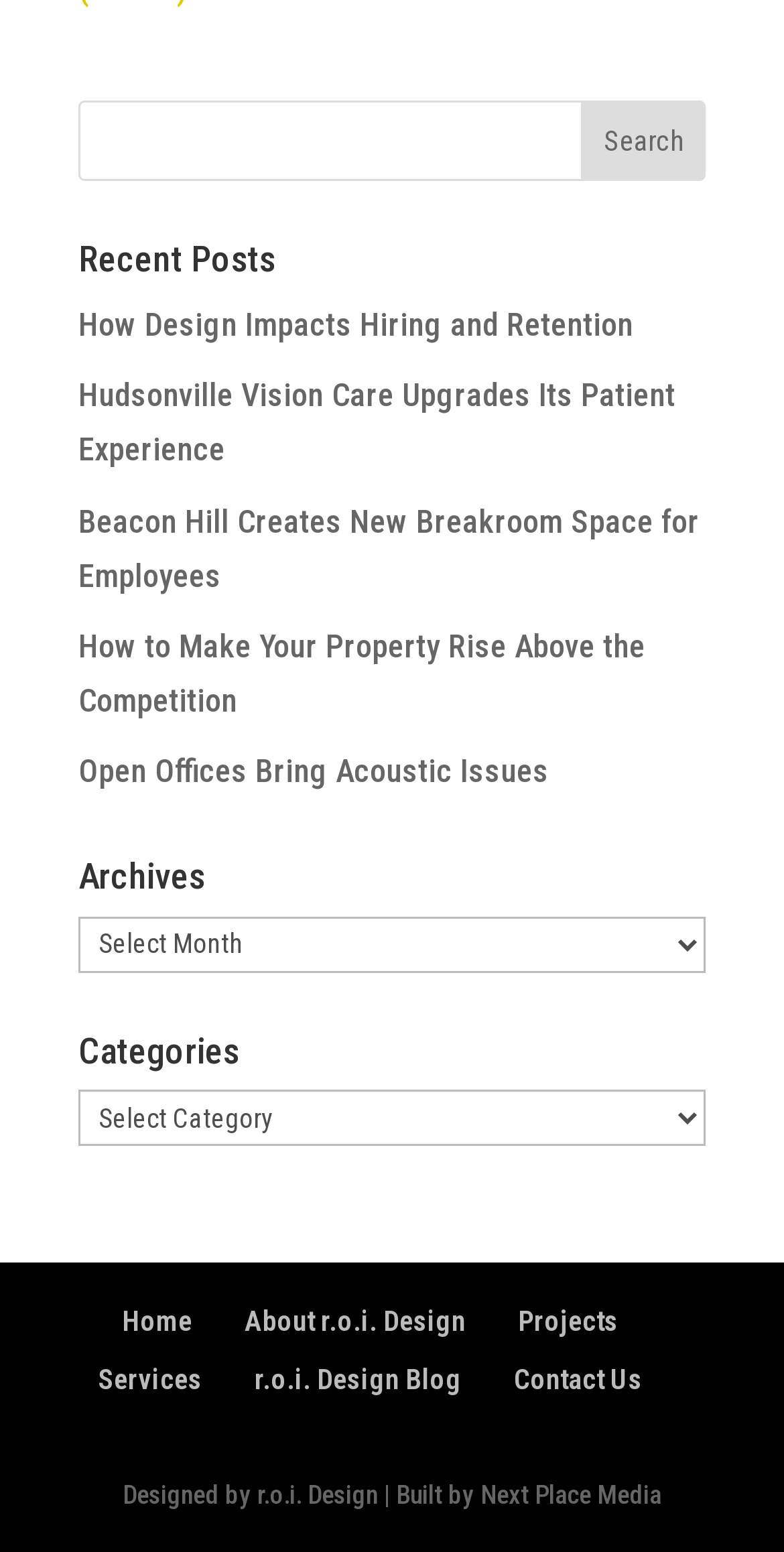How many links are under 'Recent Posts'?
From the details in the image, answer the question comprehensively.

The links under 'Recent Posts' are 'How Design Impacts Hiring and Retention', 'Hudsonville Vision Care Upgrades Its Patient Experience', 'Beacon Hill Creates New Breakroom Space for Employees', 'How to Make Your Property Rise Above the Competition', and 'Open Offices Bring Acoustic Issues', totaling 5 links.